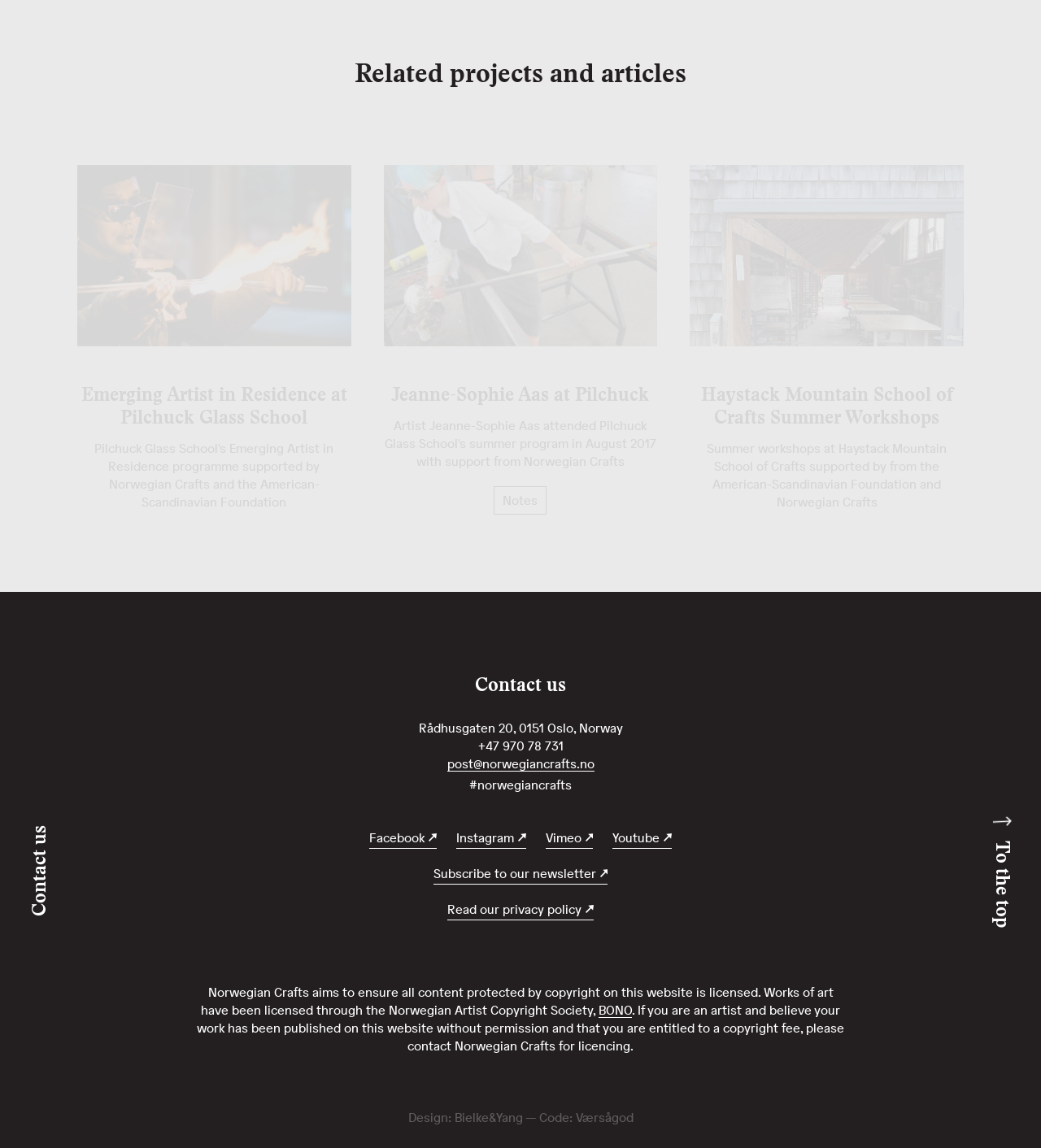Locate the bounding box of the UI element described by: "" in the given webpage screenshot.

None